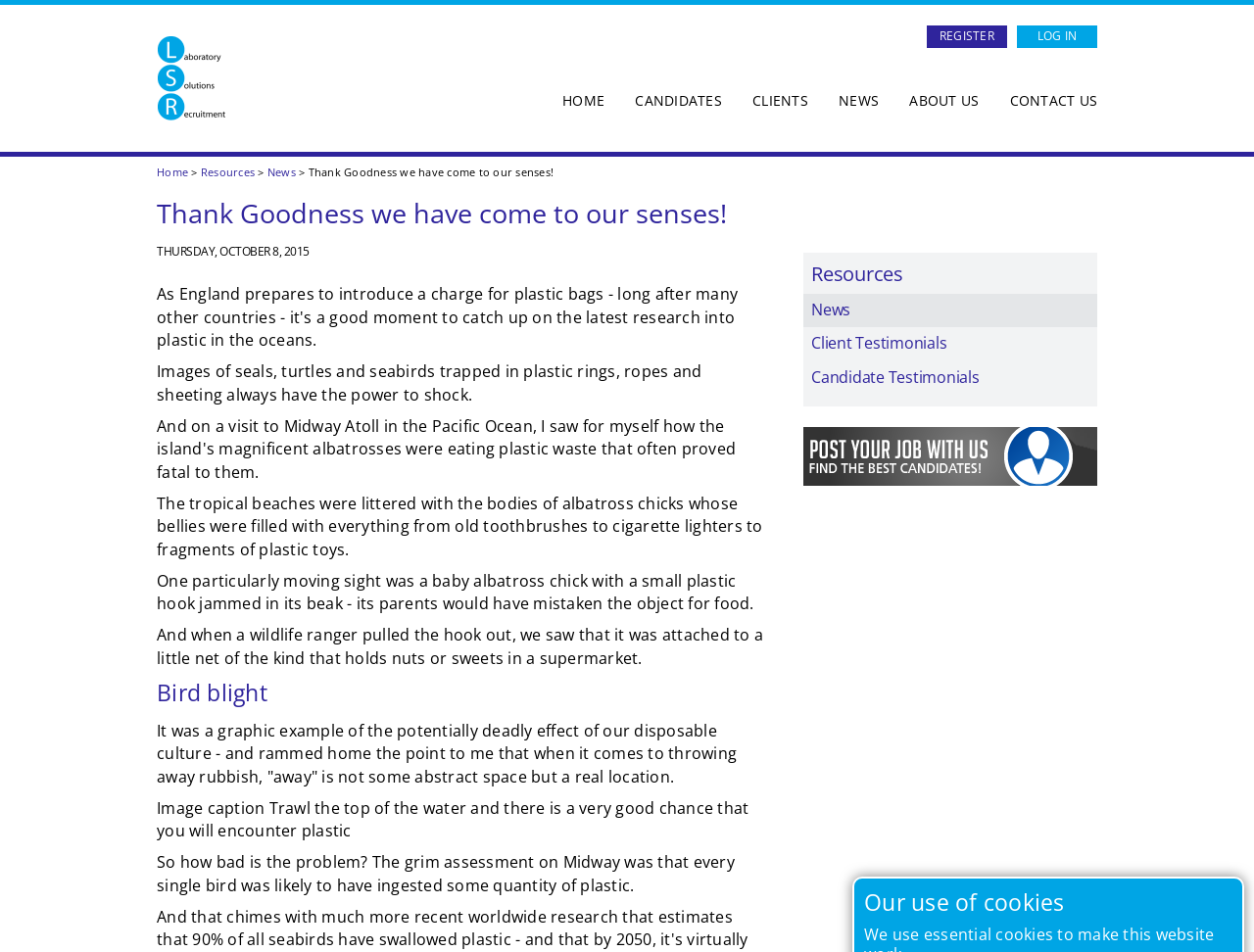Please pinpoint the bounding box coordinates for the region I should click to adhere to this instruction: "Click on the 'Post your job with us' link".

[0.641, 0.467, 0.875, 0.487]